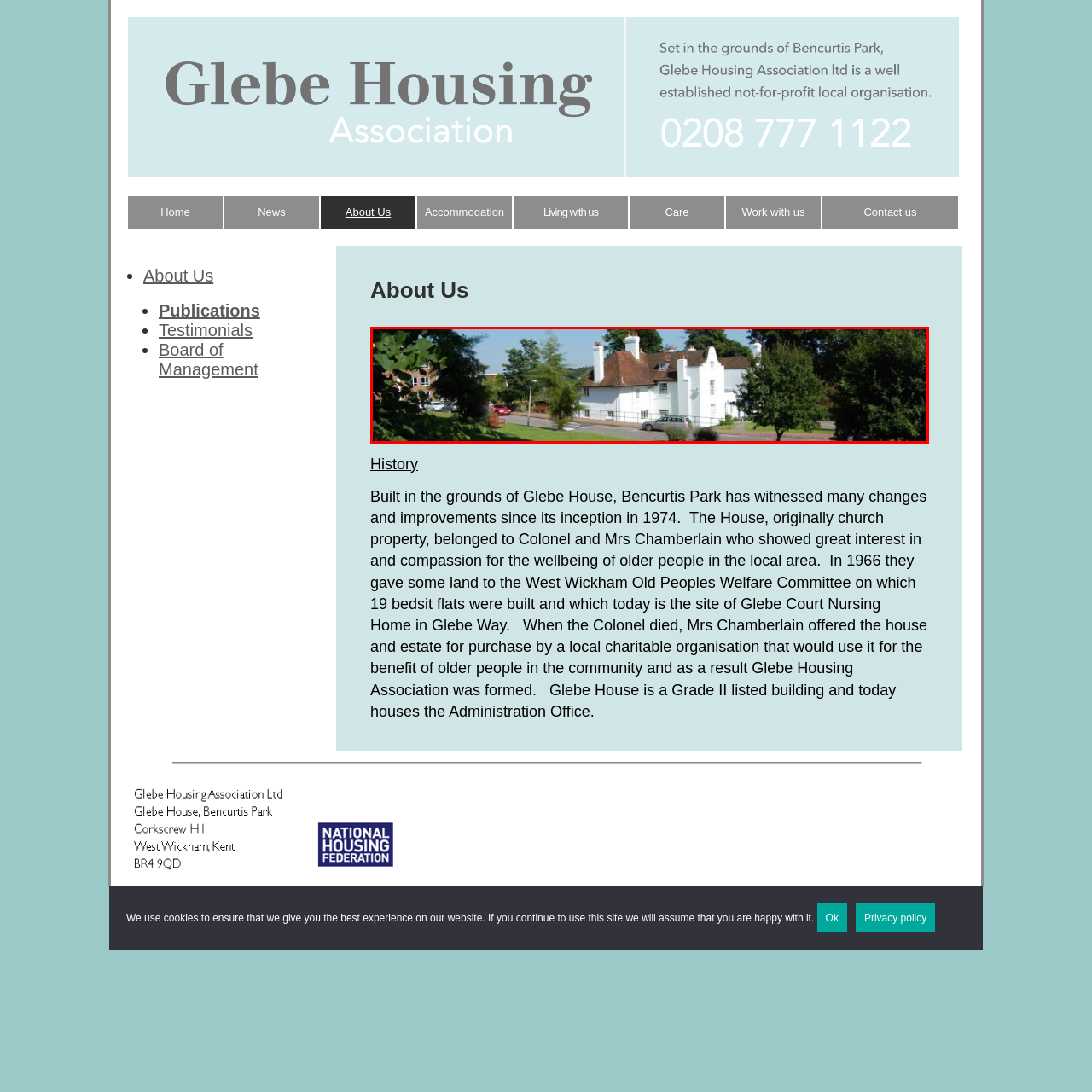Please review the portion of the image contained within the red boundary and provide a detailed answer to the subsequent question, referencing the image: What is the shape of the house's roof?

The question inquires about the shape of the roof of the Glebe House. The caption describes the house as having a 'sloping roof', which provides the answer to the question.